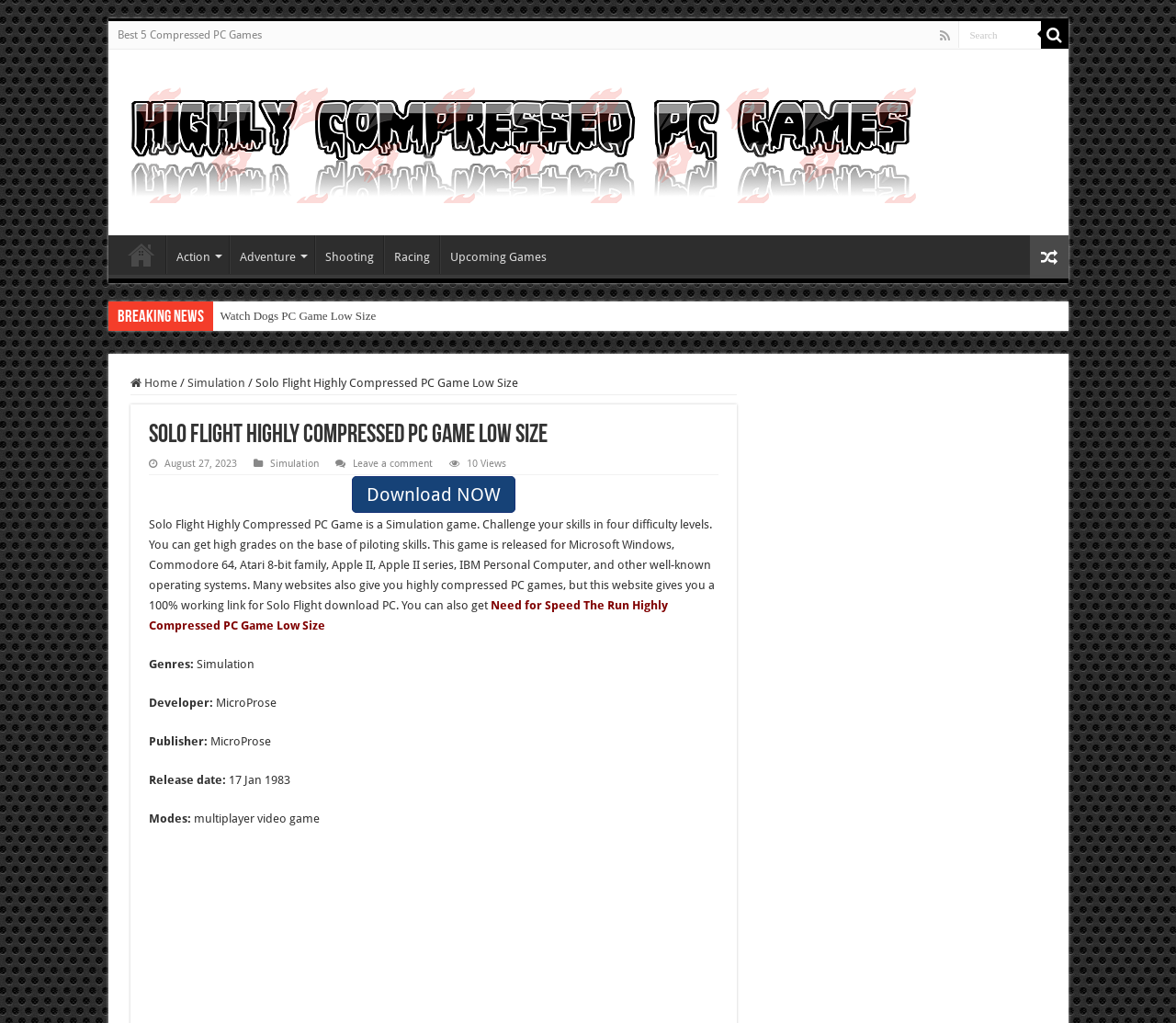Please identify the coordinates of the bounding box for the clickable region that will accomplish this instruction: "Click on Best 5 Compressed PC Games".

[0.092, 0.021, 0.23, 0.048]